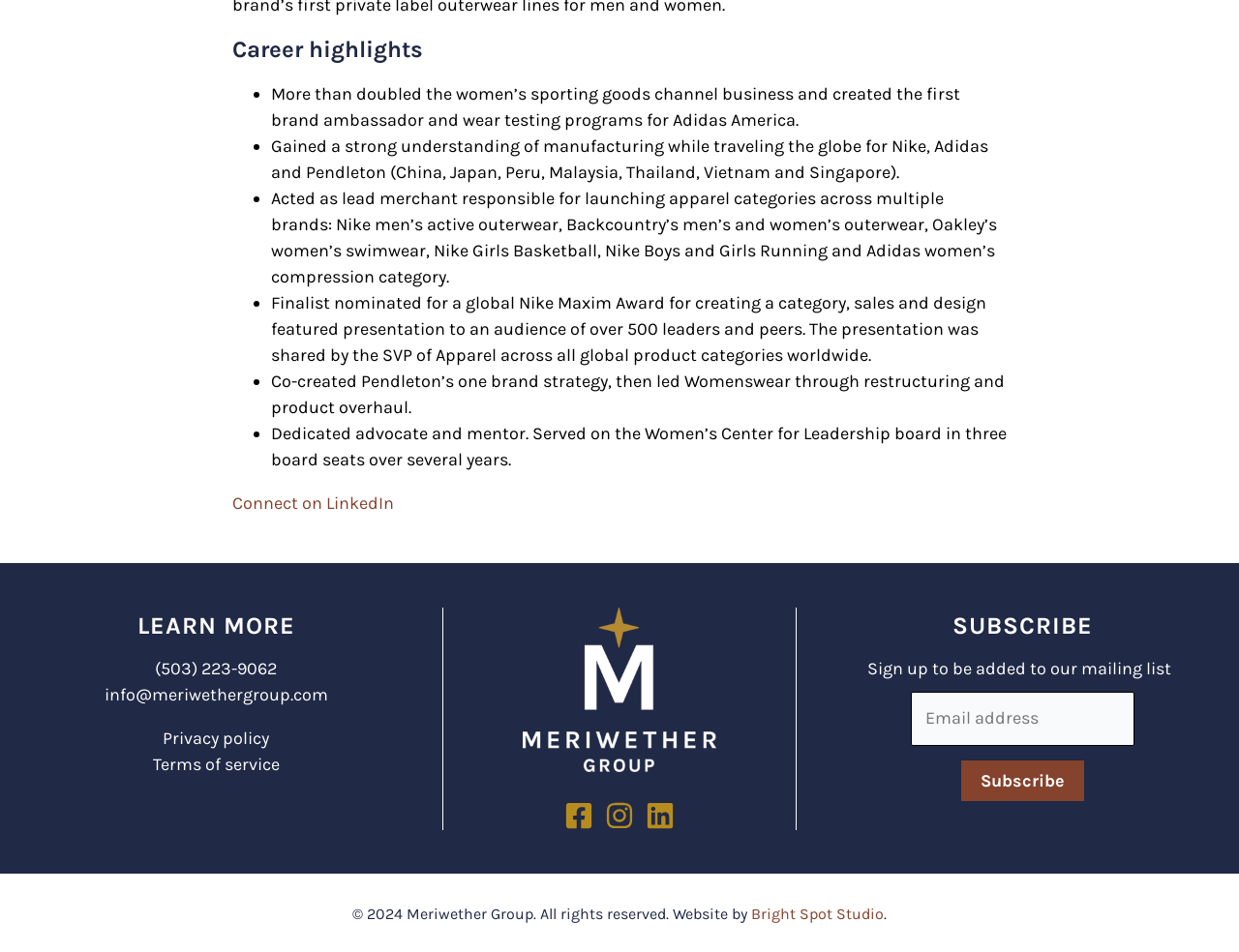Please specify the coordinates of the bounding box for the element that should be clicked to carry out this instruction: "Call (503) 223-9062". The coordinates must be four float numbers between 0 and 1, formatted as [left, top, right, bottom].

[0.125, 0.691, 0.224, 0.713]